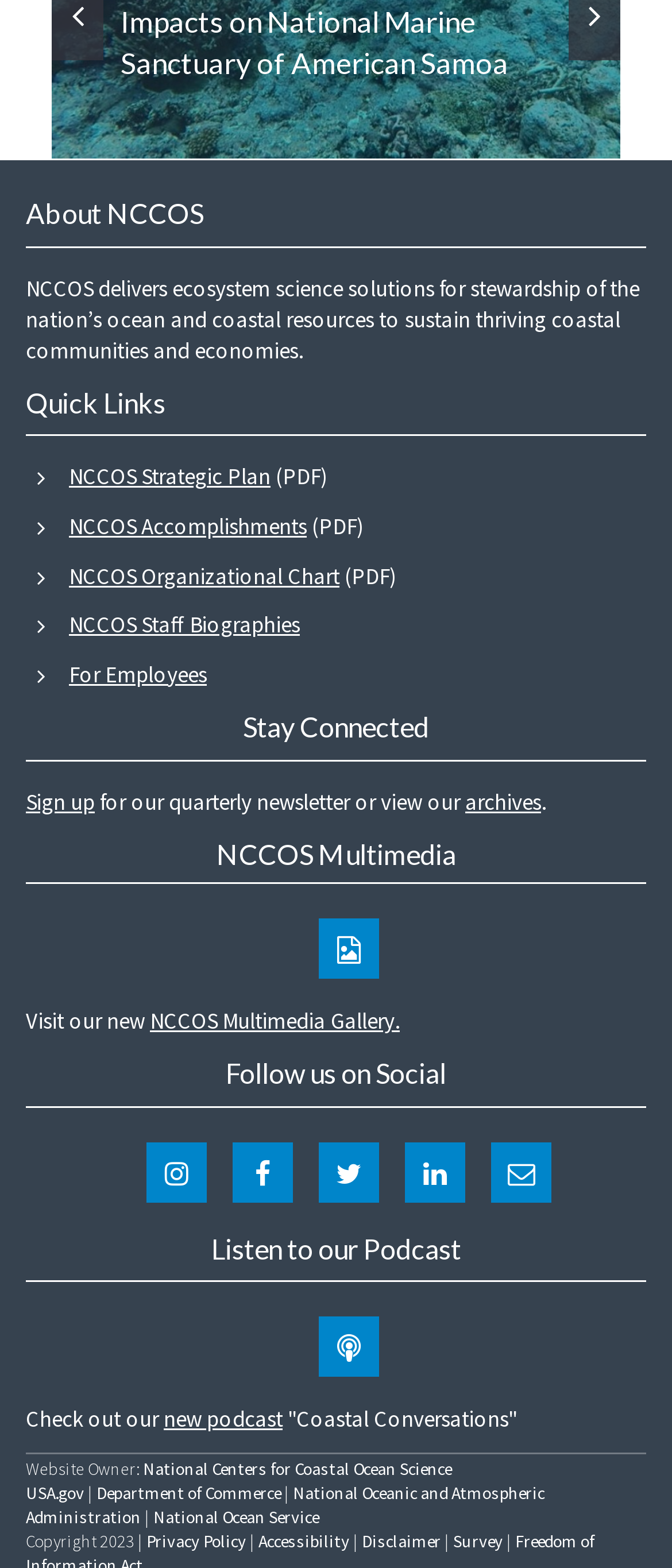Please specify the bounding box coordinates of the area that should be clicked to accomplish the following instruction: "Sign up for the quarterly newsletter". The coordinates should consist of four float numbers between 0 and 1, i.e., [left, top, right, bottom].

[0.038, 0.502, 0.141, 0.521]